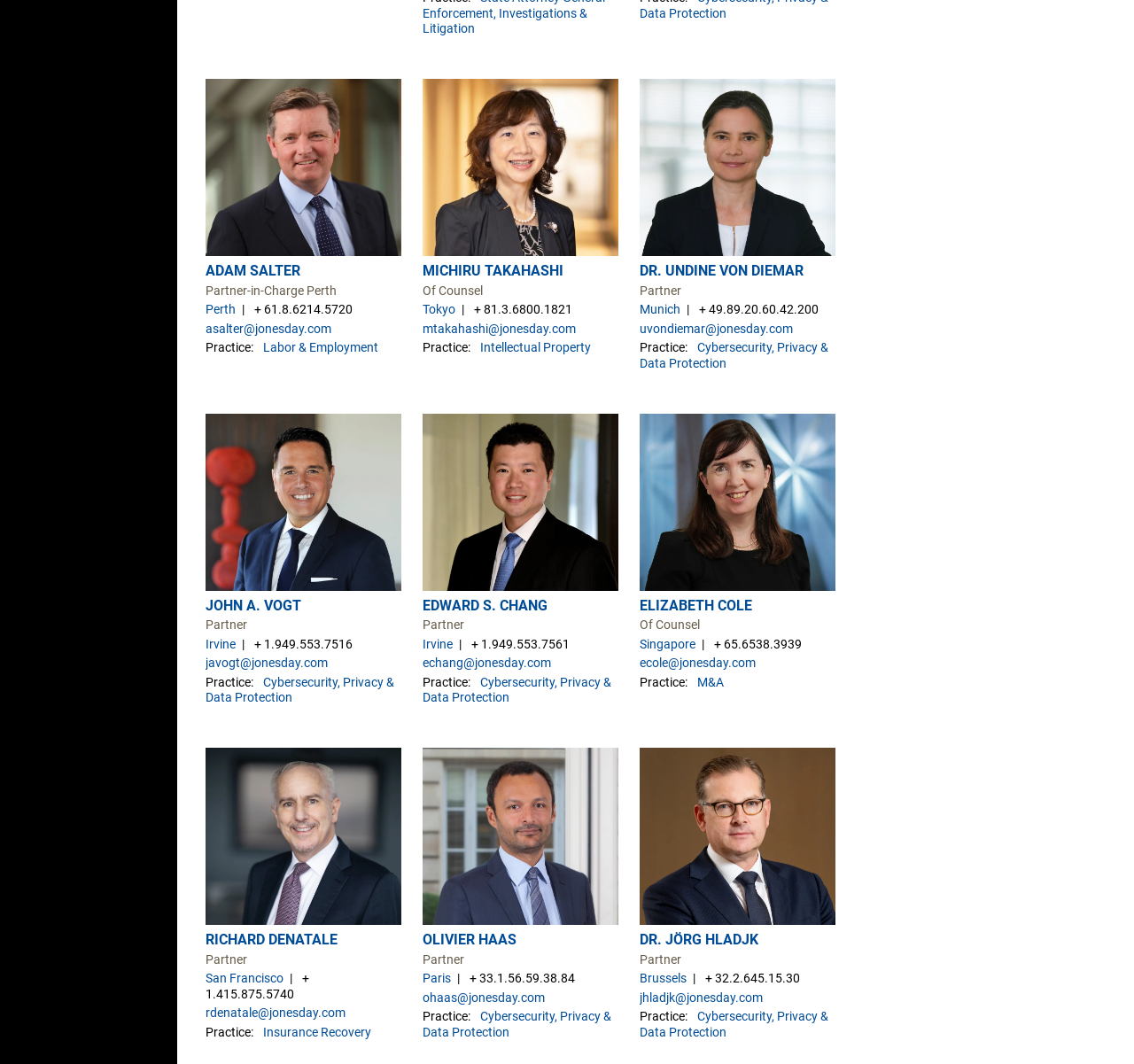Find the bounding box coordinates for the area that should be clicked to accomplish the instruction: "View OLIVIER HAAS's practice".

[0.373, 0.949, 0.539, 0.977]